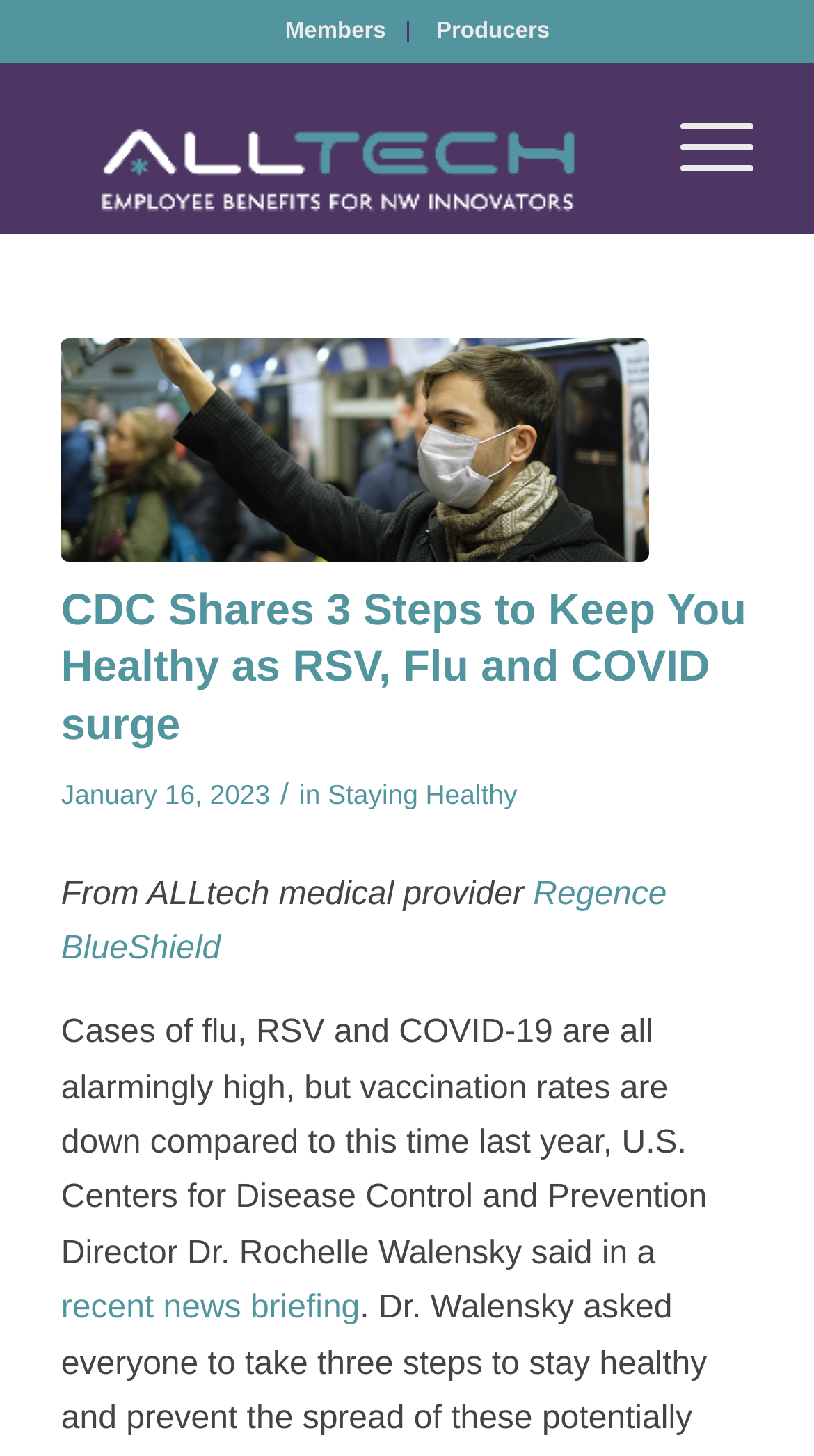Respond with a single word or short phrase to the following question: 
What is the logo of the website?

Alltech Benefits